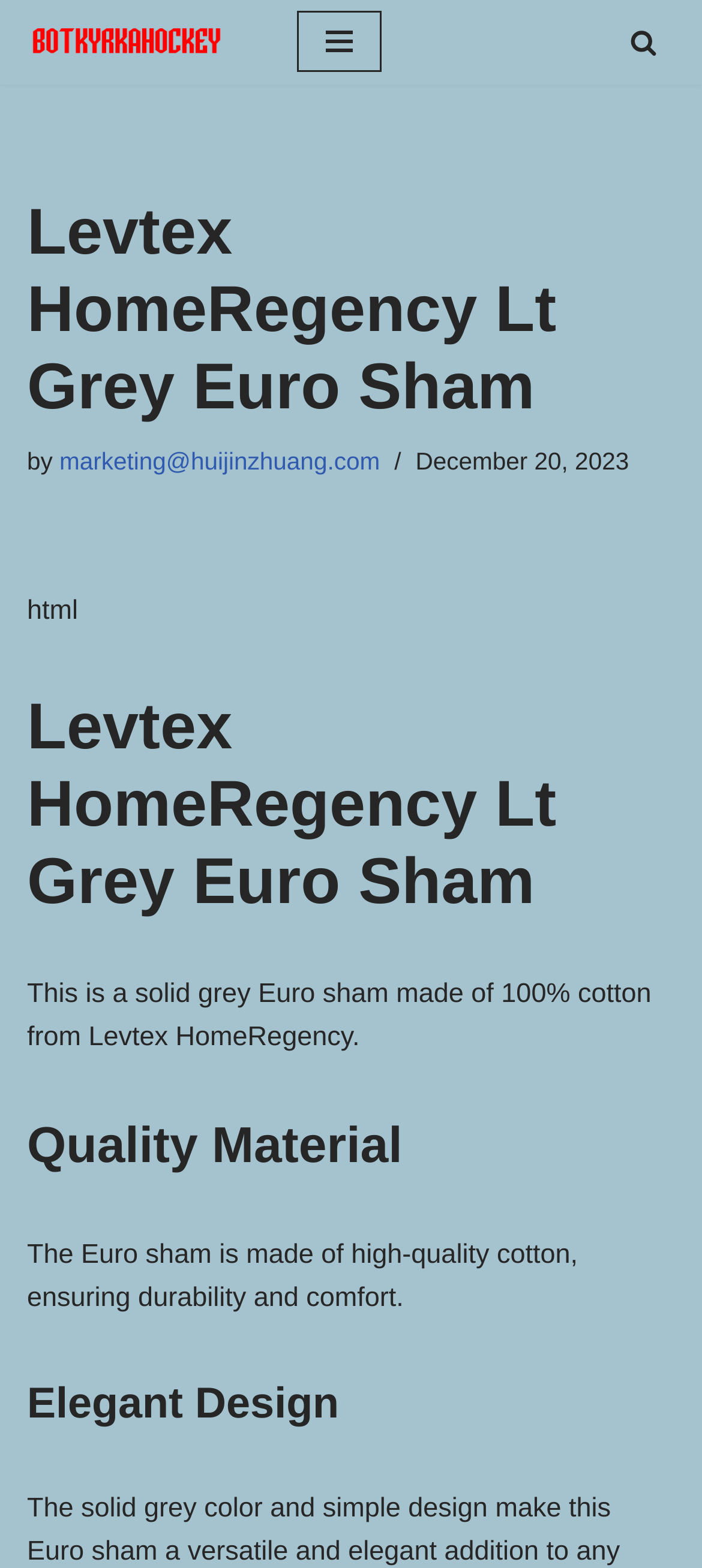What is the purpose of the Euro sham?
With the help of the image, please provide a detailed response to the question.

The product description mentions 'The Euro sham is made of high-quality cotton, ensuring durability and comfort.' Therefore, the purpose of the Euro sham is to provide durability and comfort.